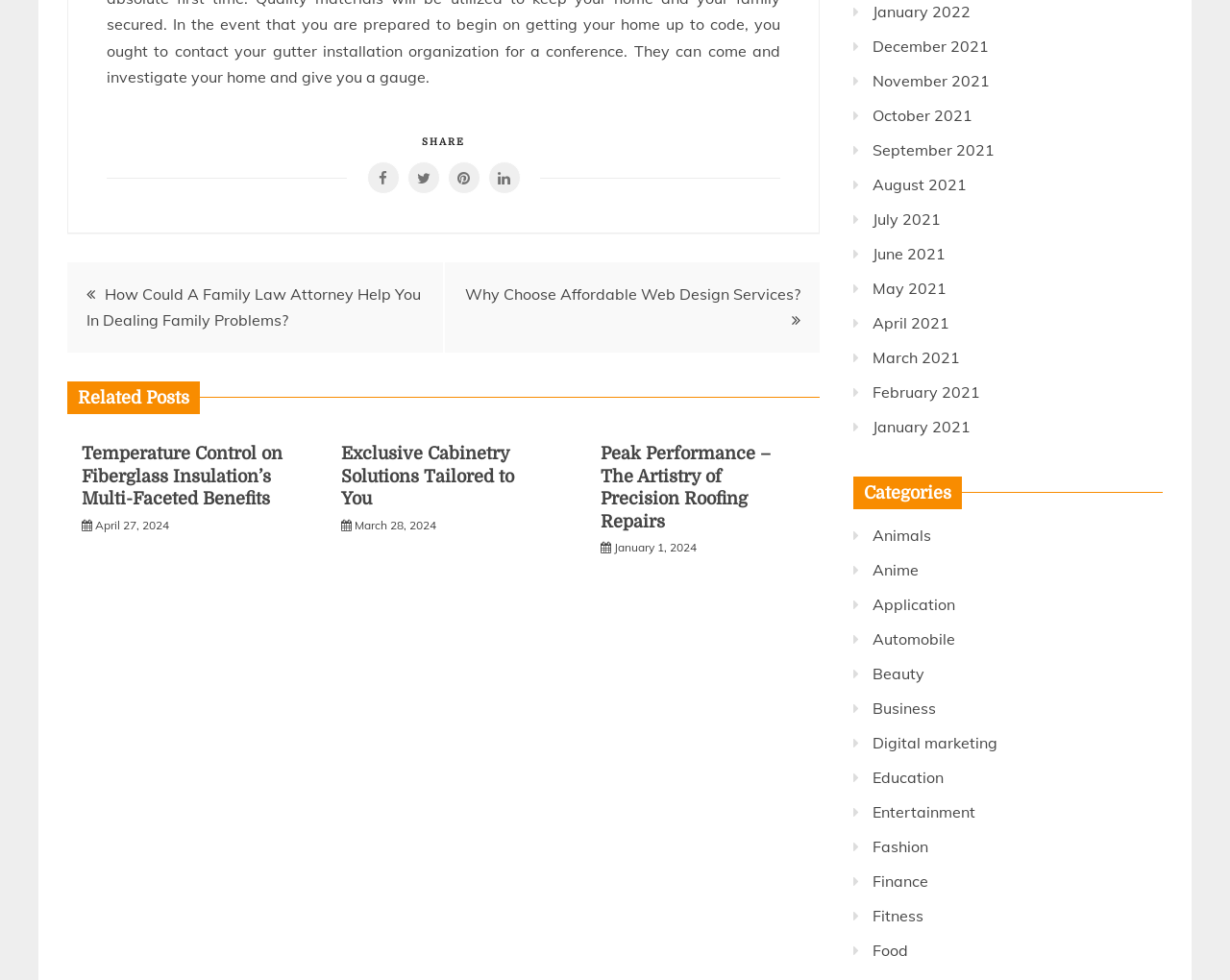Find the bounding box of the element with the following description: "April 27, 2024April 29, 2024". The coordinates must be four float numbers between 0 and 1, formatted as [left, top, right, bottom].

[0.077, 0.528, 0.138, 0.543]